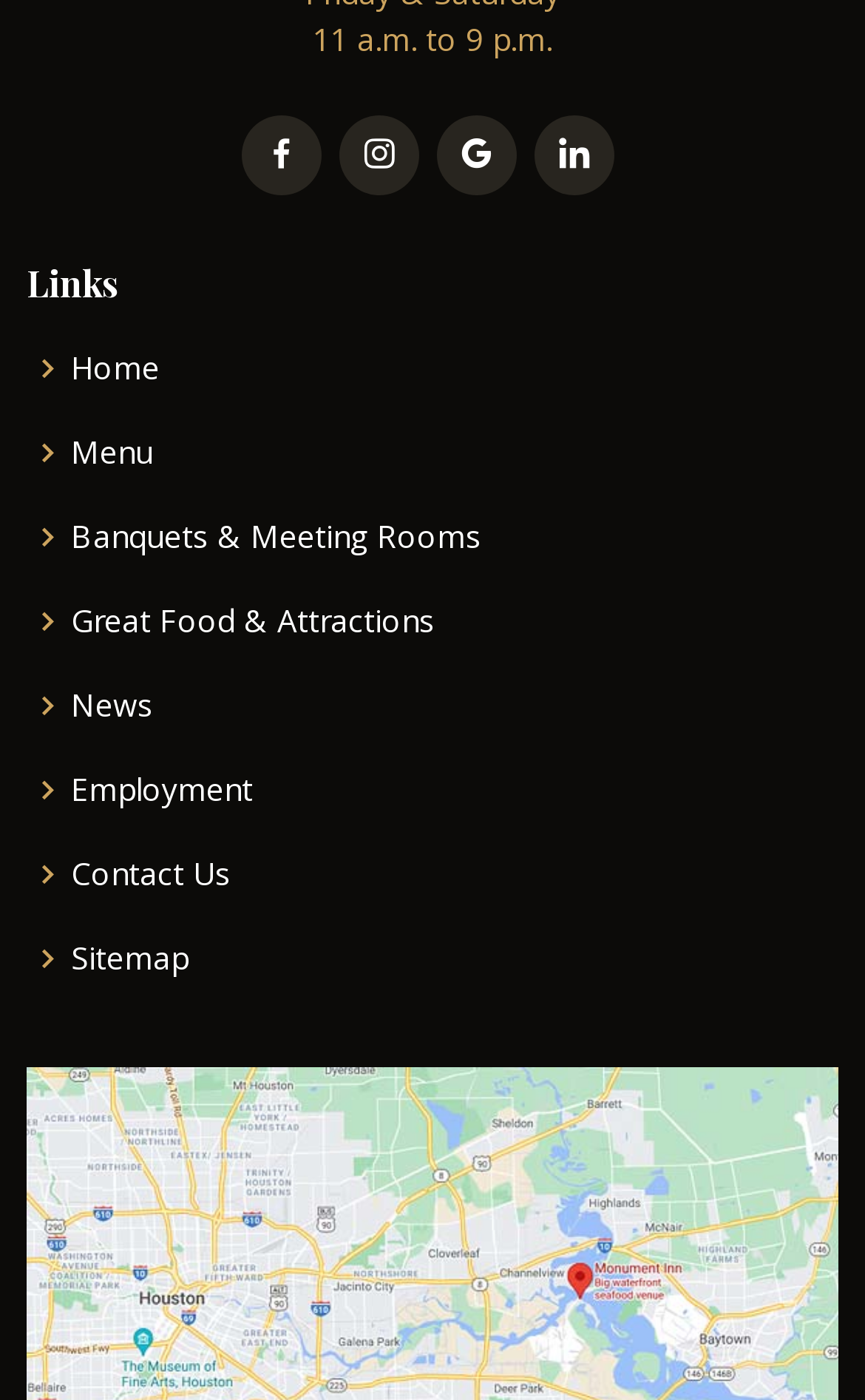Please specify the bounding box coordinates for the clickable region that will help you carry out the instruction: "Click Register".

None